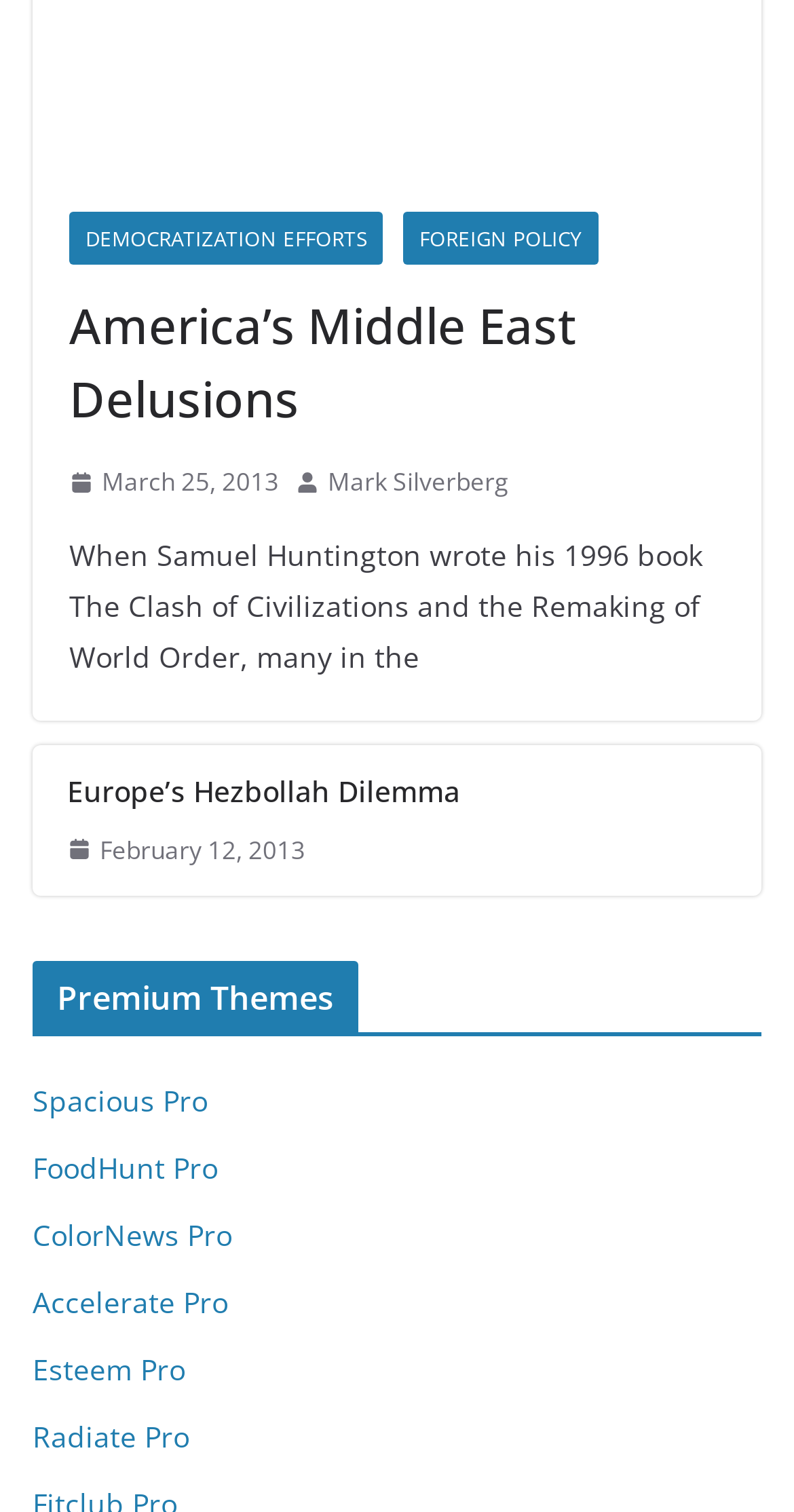What is the date of the second article?
Based on the image, provide your answer in one word or phrase.

February 12, 2013